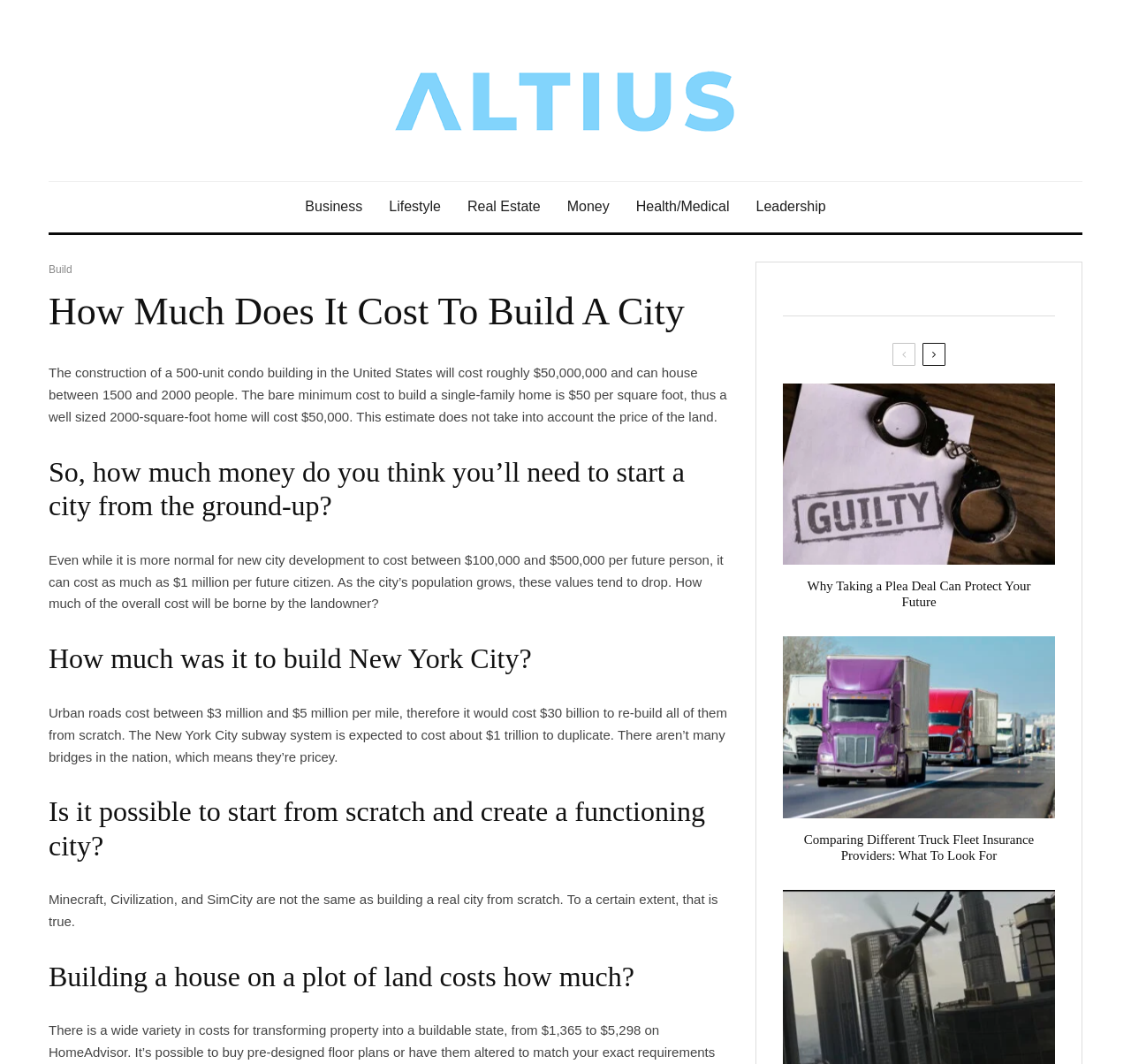Please reply to the following question using a single word or phrase: 
Is it possible to start from scratch and create a functioning city?

Yes